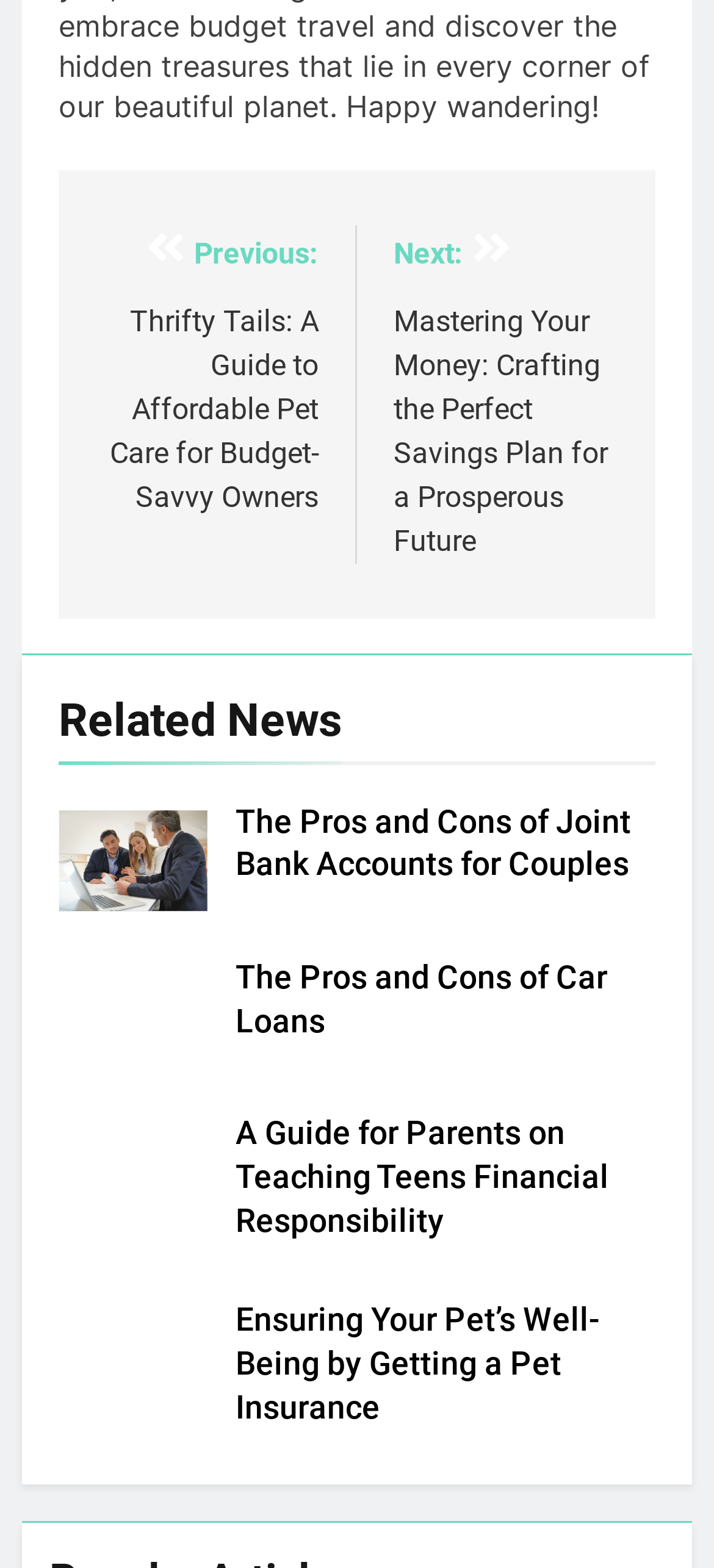Respond to the following query with just one word or a short phrase: 
What is the last related news article about?

Pet Insurance